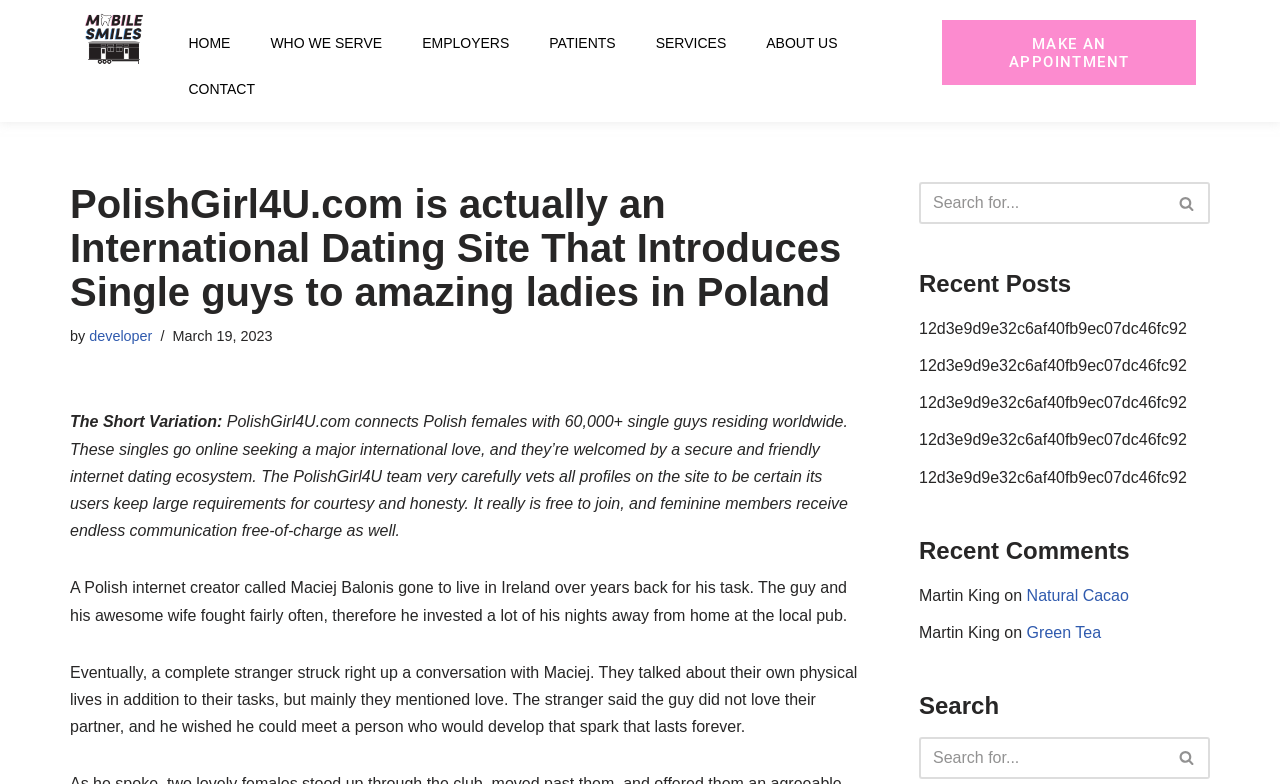Provide a single word or phrase answer to the question: 
What is the name of the website?

PolishGirl4U.com